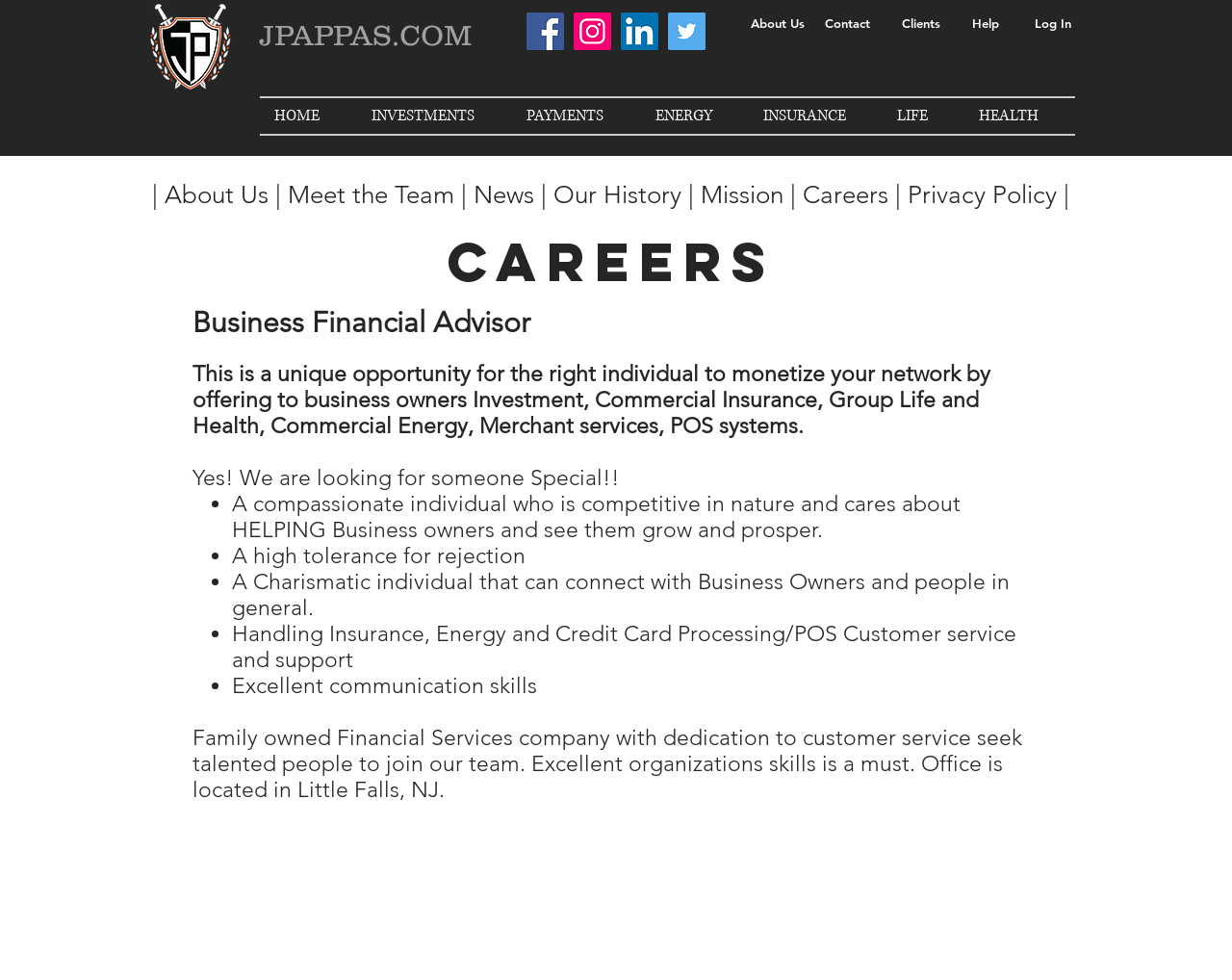Can you give a detailed response to the following question using the information from the image? What type of advisor is being sought?

The type of advisor being sought can be found in the paragraph of text that describes the job opportunity. The sentence 'This is a unique opportunity for the right individual to monetize your network by offering to business owners Investment, Commercial Insurance, Group Life and Health...' mentions the type of advisor being sought.